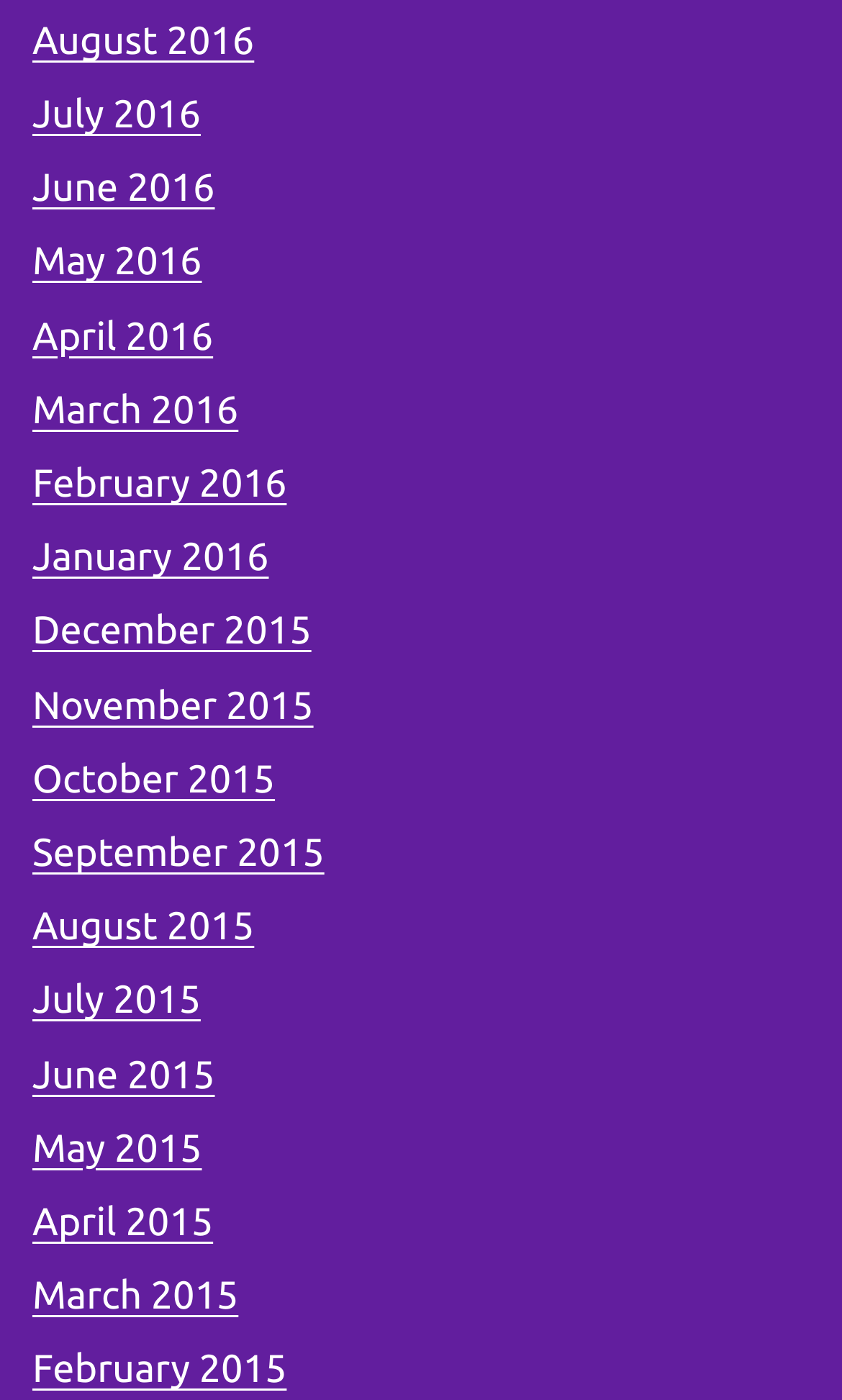Please specify the bounding box coordinates of the clickable region to carry out the following instruction: "Go to Home page". The coordinates should be four float numbers between 0 and 1, in the format [left, top, right, bottom].

None